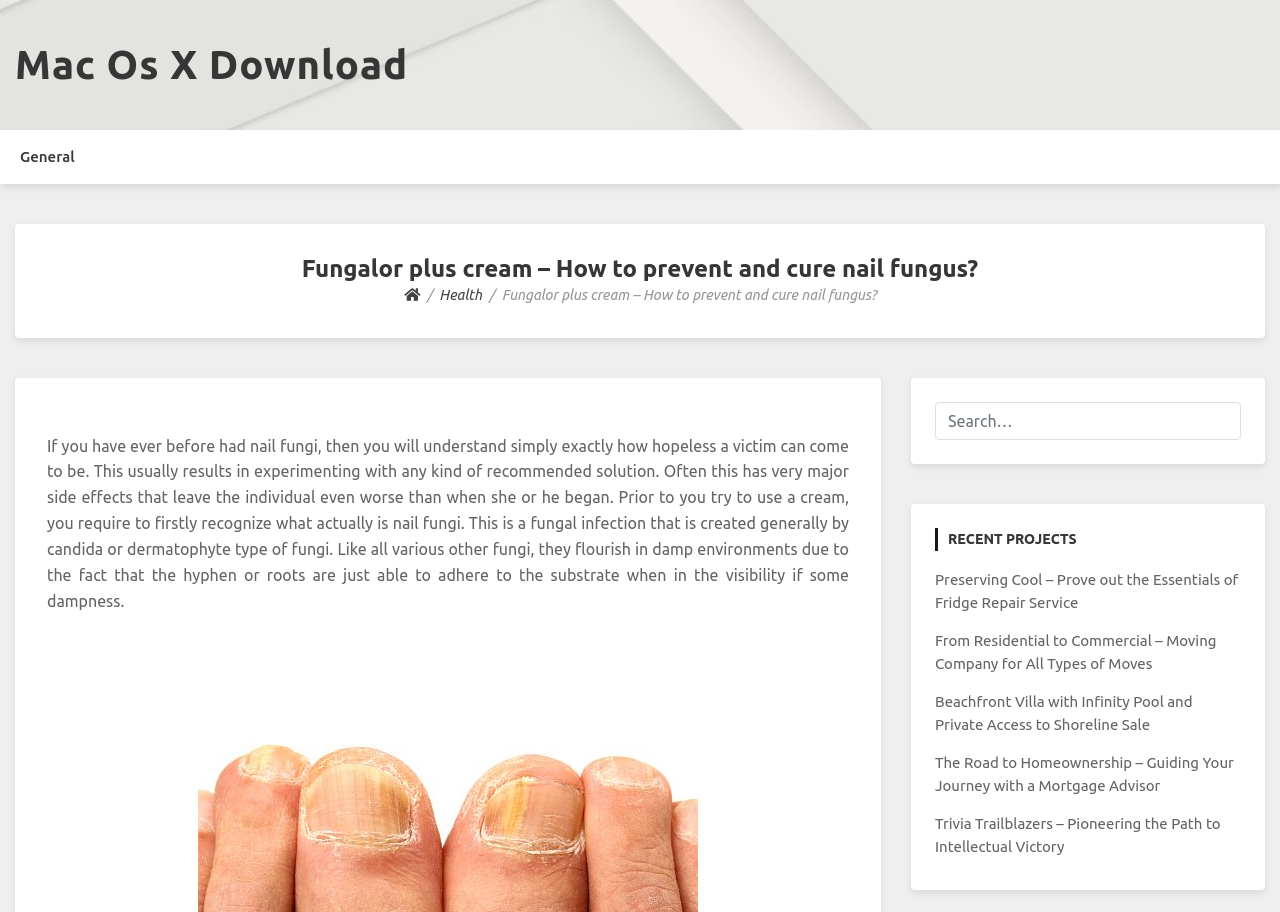Find the bounding box coordinates for the area that should be clicked to accomplish the instruction: "Go to Health".

[0.343, 0.315, 0.376, 0.333]